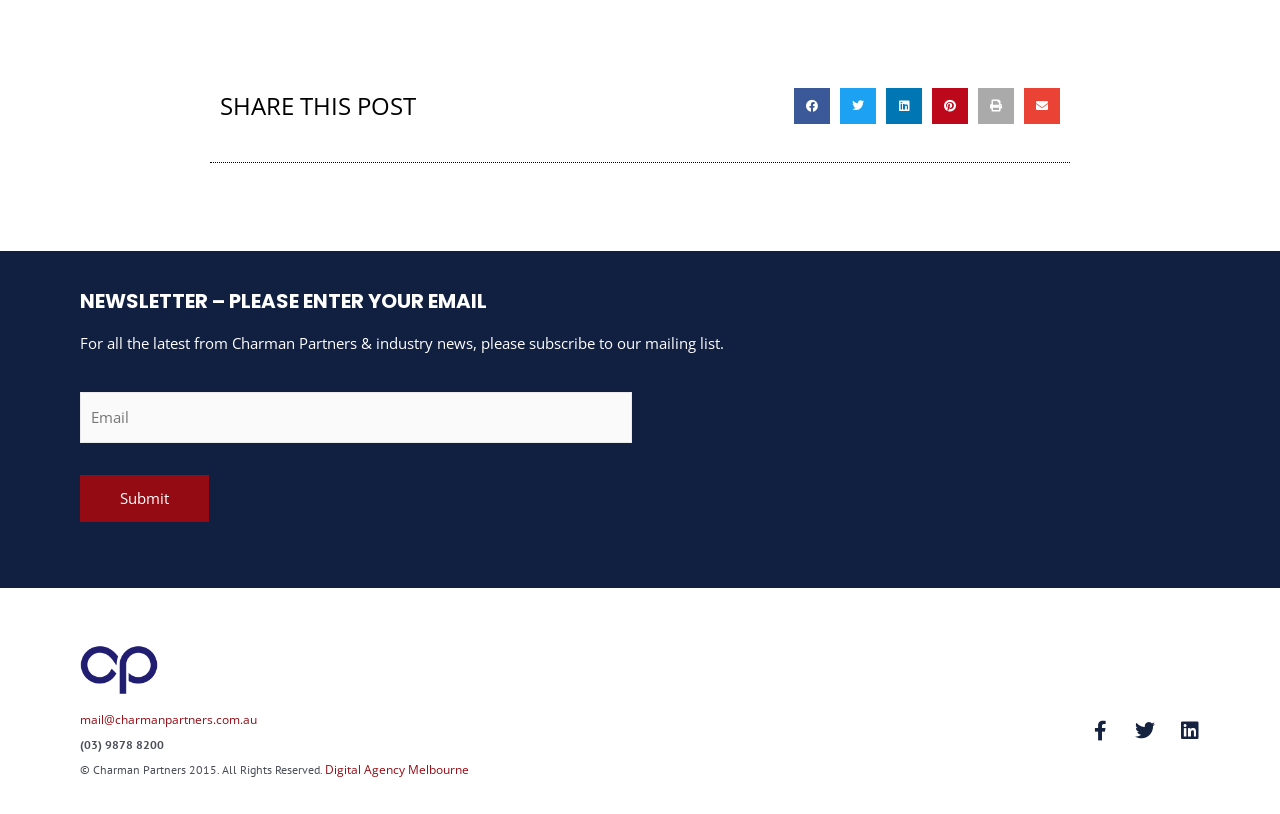Locate the bounding box coordinates of the element to click to perform the following action: 'Send email to mail@charmanpartners.com.au'. The coordinates should be given as four float values between 0 and 1, in the form of [left, top, right, bottom].

[0.062, 0.874, 0.201, 0.895]